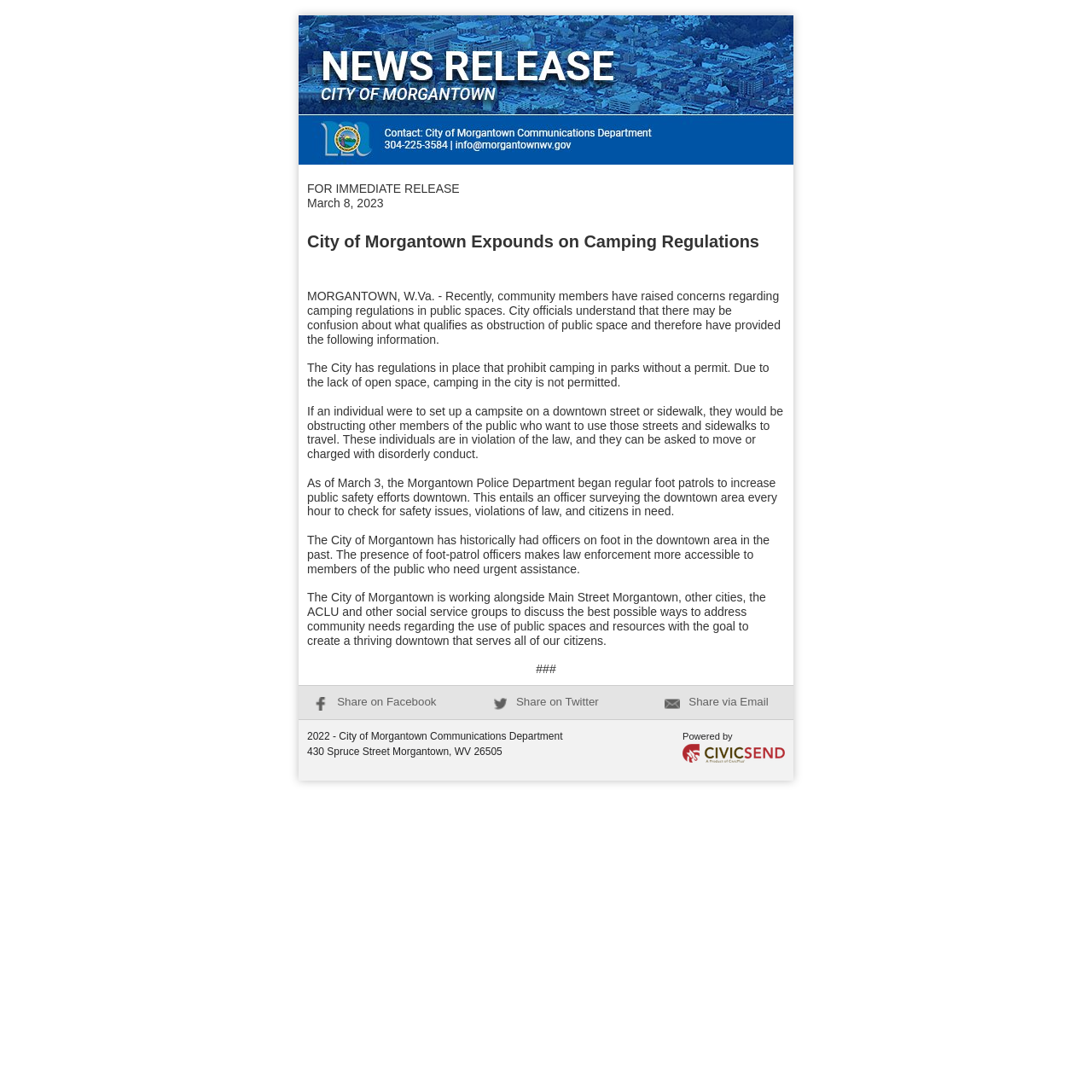Can you find and provide the main heading text of this webpage?


City of Morgantown Expounds on Camping Regulations